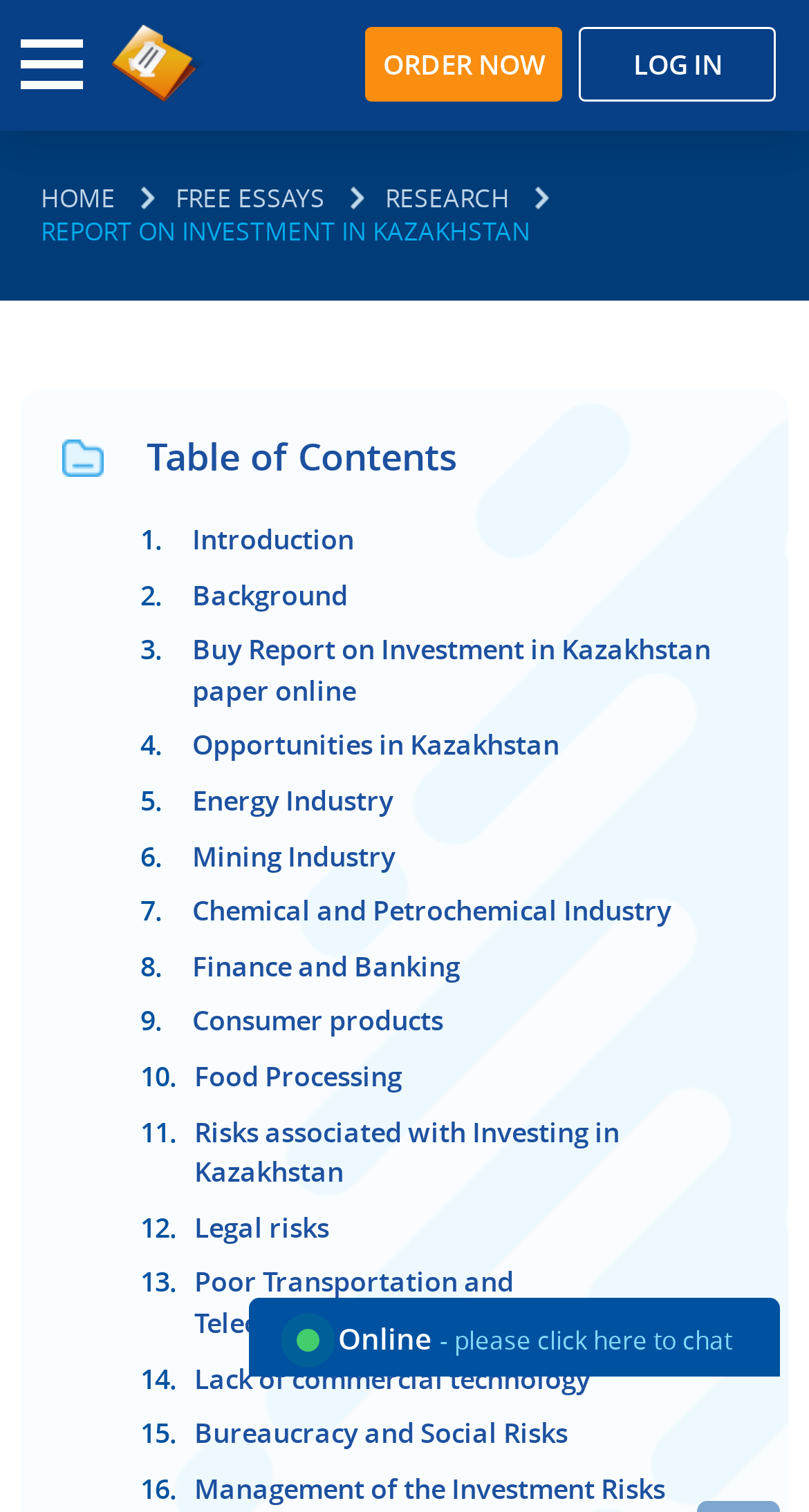Locate the bounding box coordinates of the clickable region necessary to complete the following instruction: "Go to the 'HOME' page". Provide the coordinates in the format of four float numbers between 0 and 1, i.e., [left, top, right, bottom].

[0.05, 0.119, 0.142, 0.141]